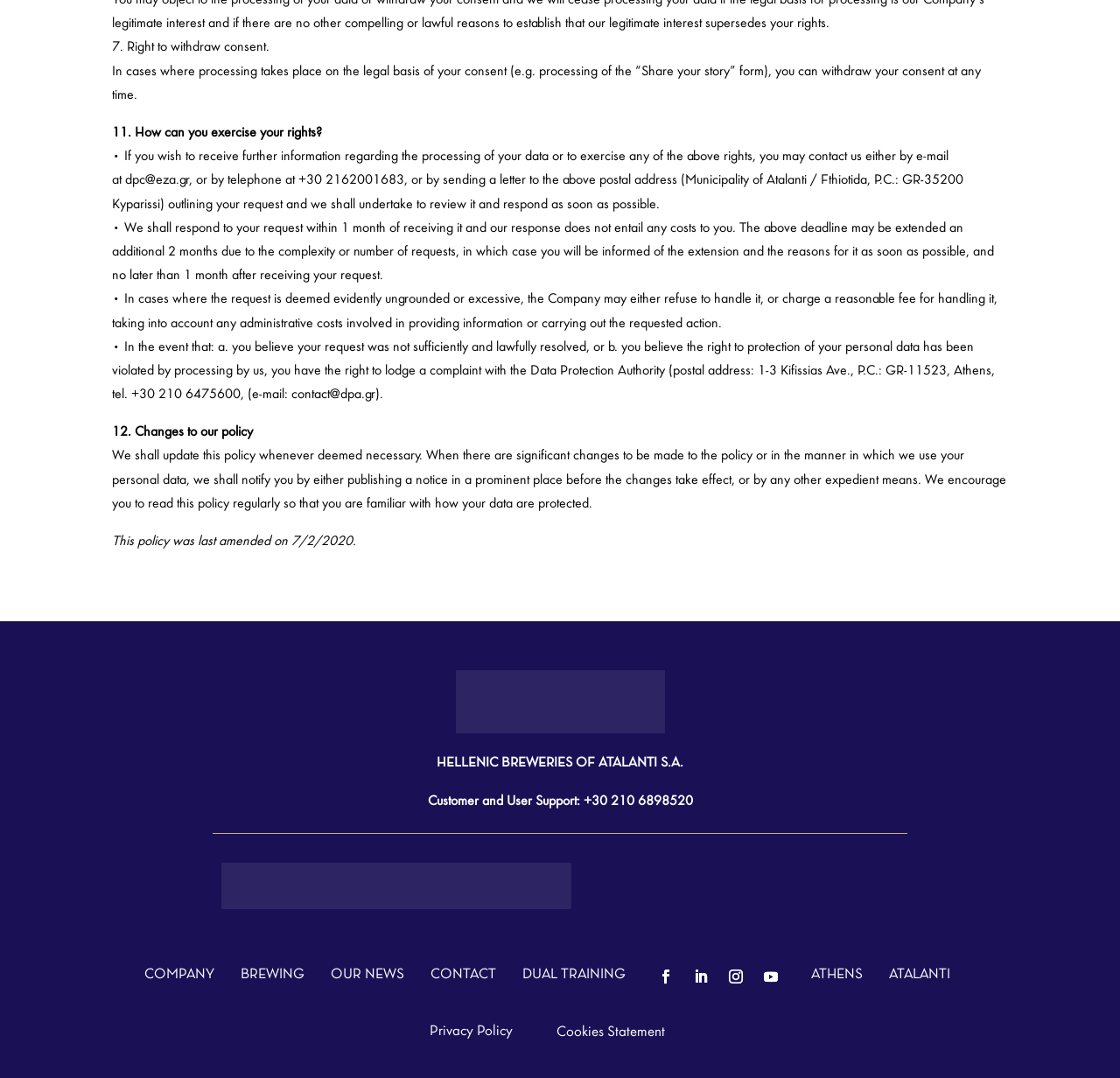Please give the bounding box coordinates of the area that should be clicked to fulfill the following instruction: "Click the image at the top". The coordinates should be in the format of four float numbers from 0 to 1, i.e., [left, top, right, bottom].

[0.407, 0.621, 0.593, 0.68]